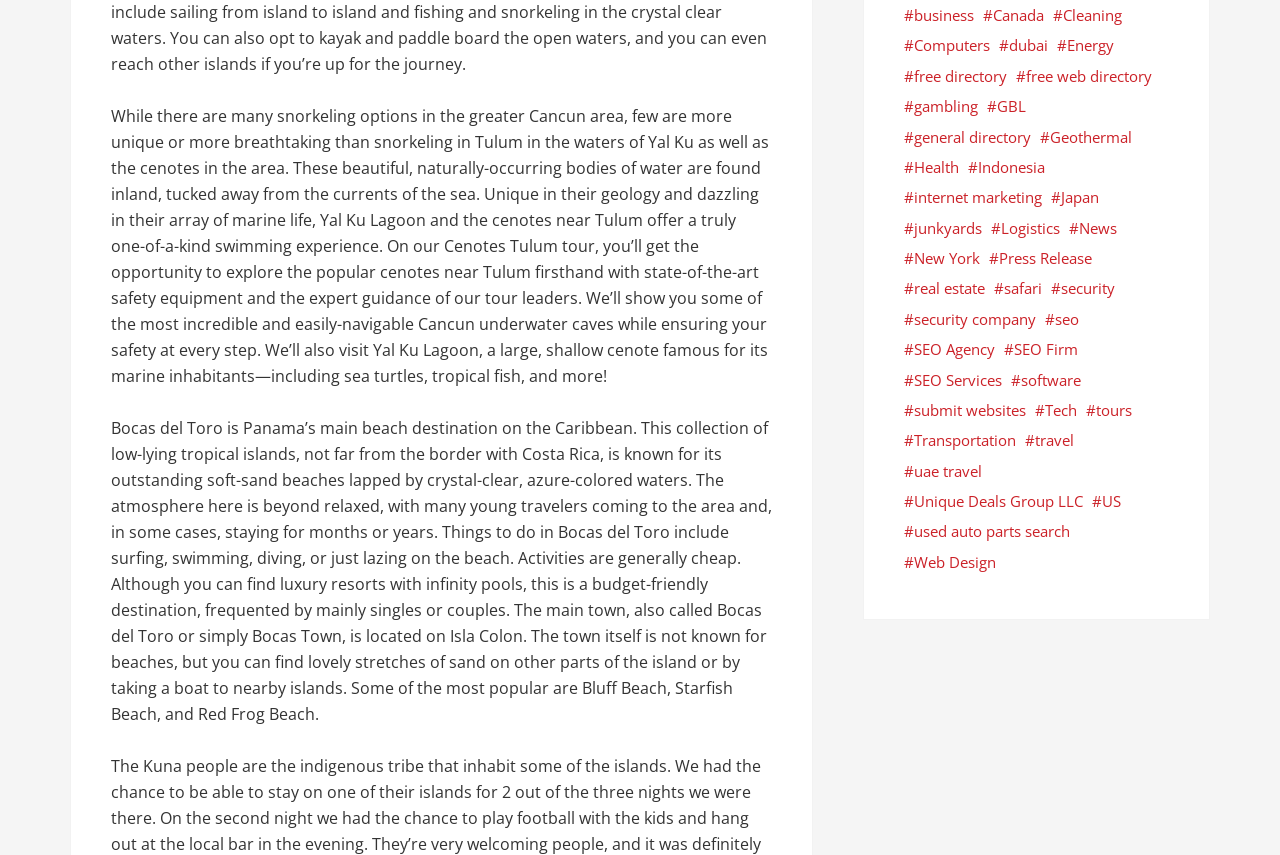Pinpoint the bounding box coordinates of the element to be clicked to execute the instruction: "Click on the link to learn about Cenotes Tulum tour".

[0.087, 0.123, 0.601, 0.453]